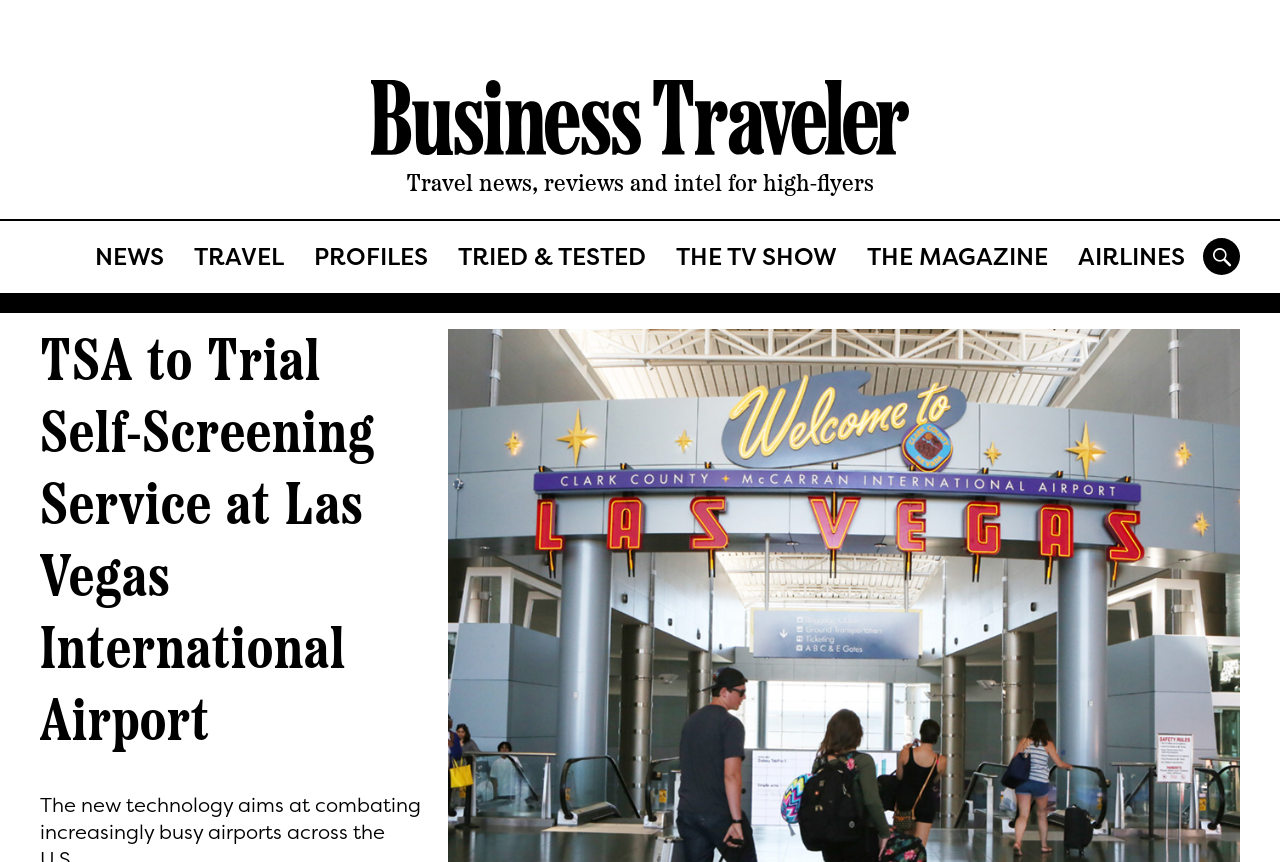Can you extract the headline from the webpage for me?

TSA to Trial Self-Screening Service at Las Vegas International Airport